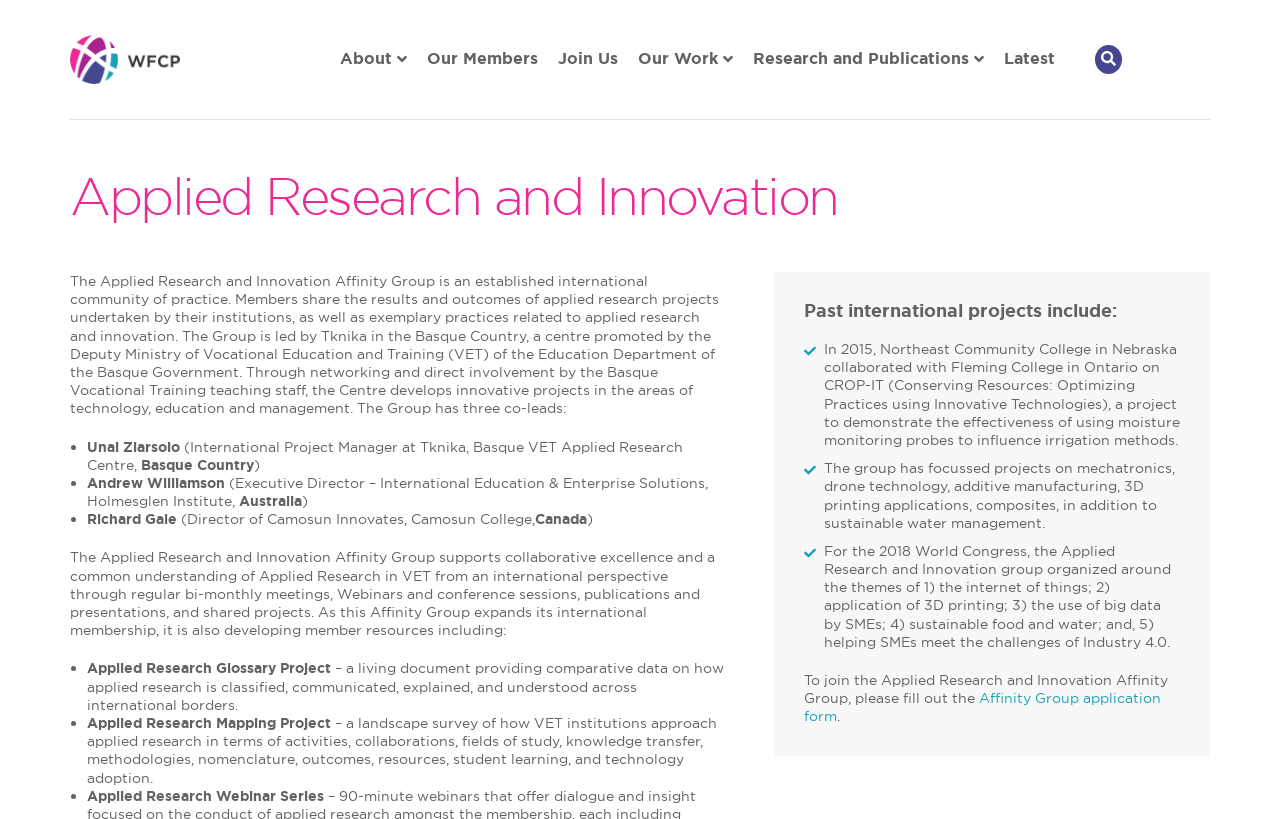Extract the main title from the webpage and generate its text.

Applied Research and Innovation